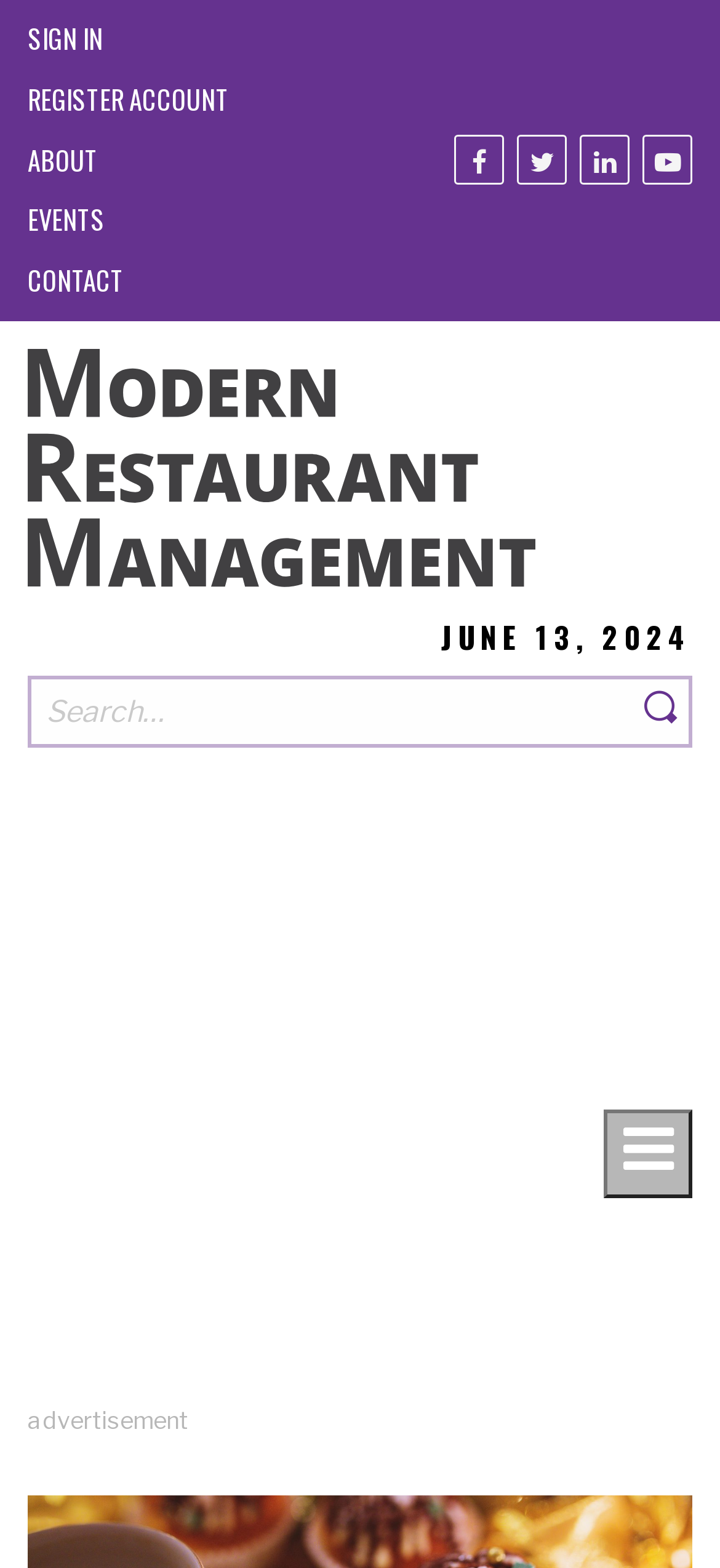Locate the bounding box coordinates of the area that needs to be clicked to fulfill the following instruction: "Toggle the navigation menu". The coordinates should be in the format of four float numbers between 0 and 1, namely [left, top, right, bottom].

[0.838, 0.708, 0.962, 0.764]